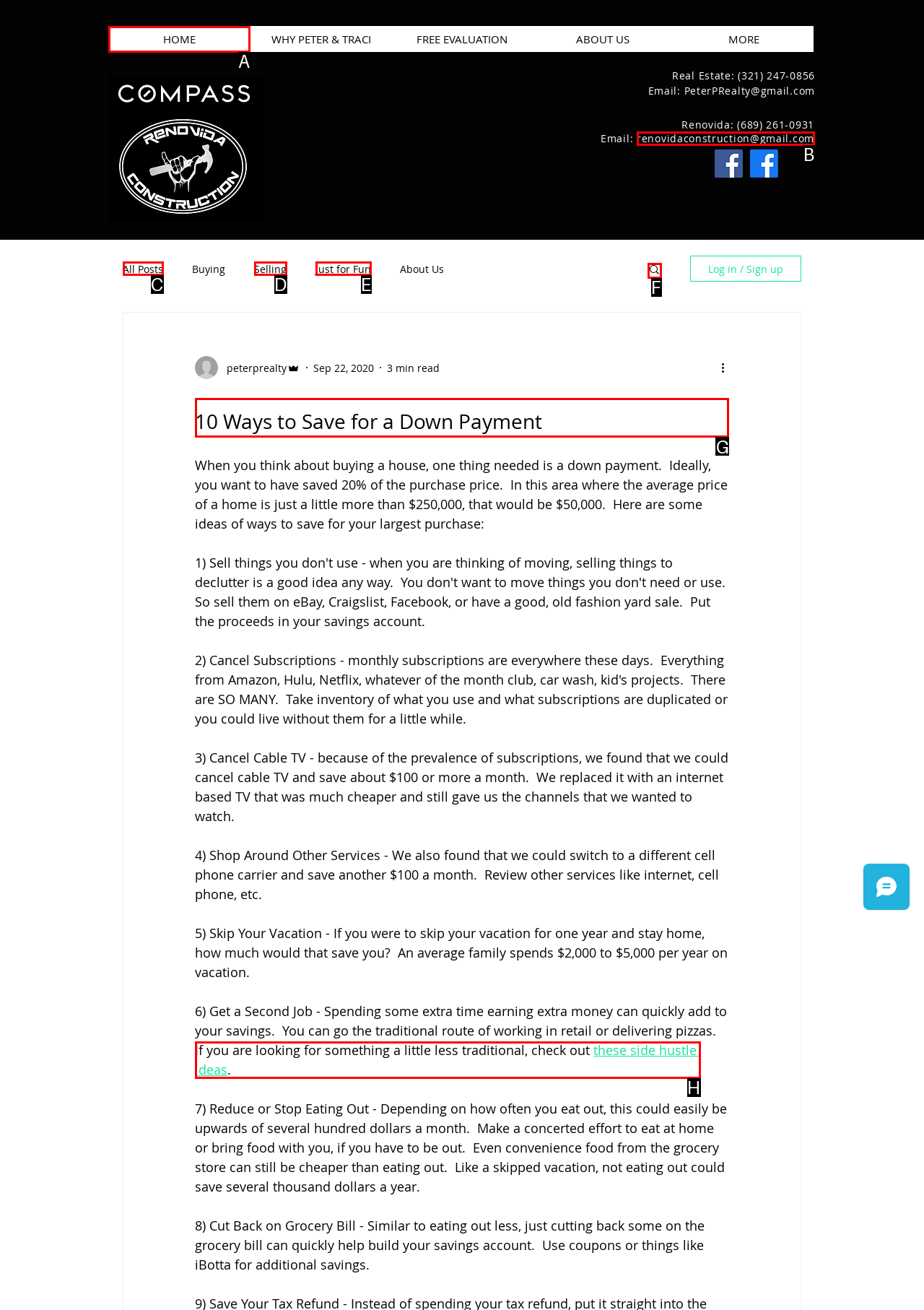Look at the highlighted elements in the screenshot and tell me which letter corresponds to the task: Read more about '10 Ways to Save for a Down Payment'.

G